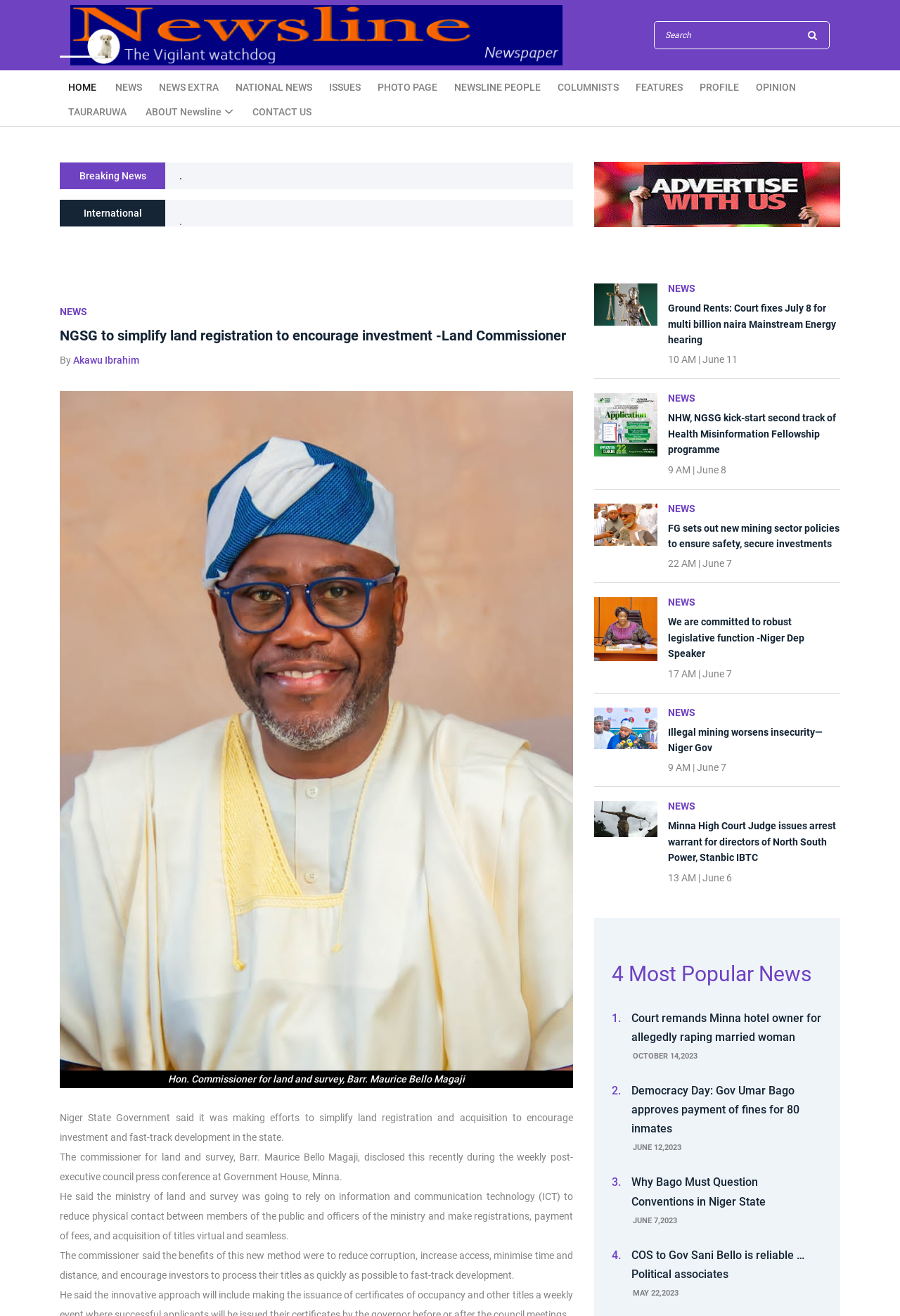Please respond in a single word or phrase: 
What is the purpose of the searchbox?

To search for news